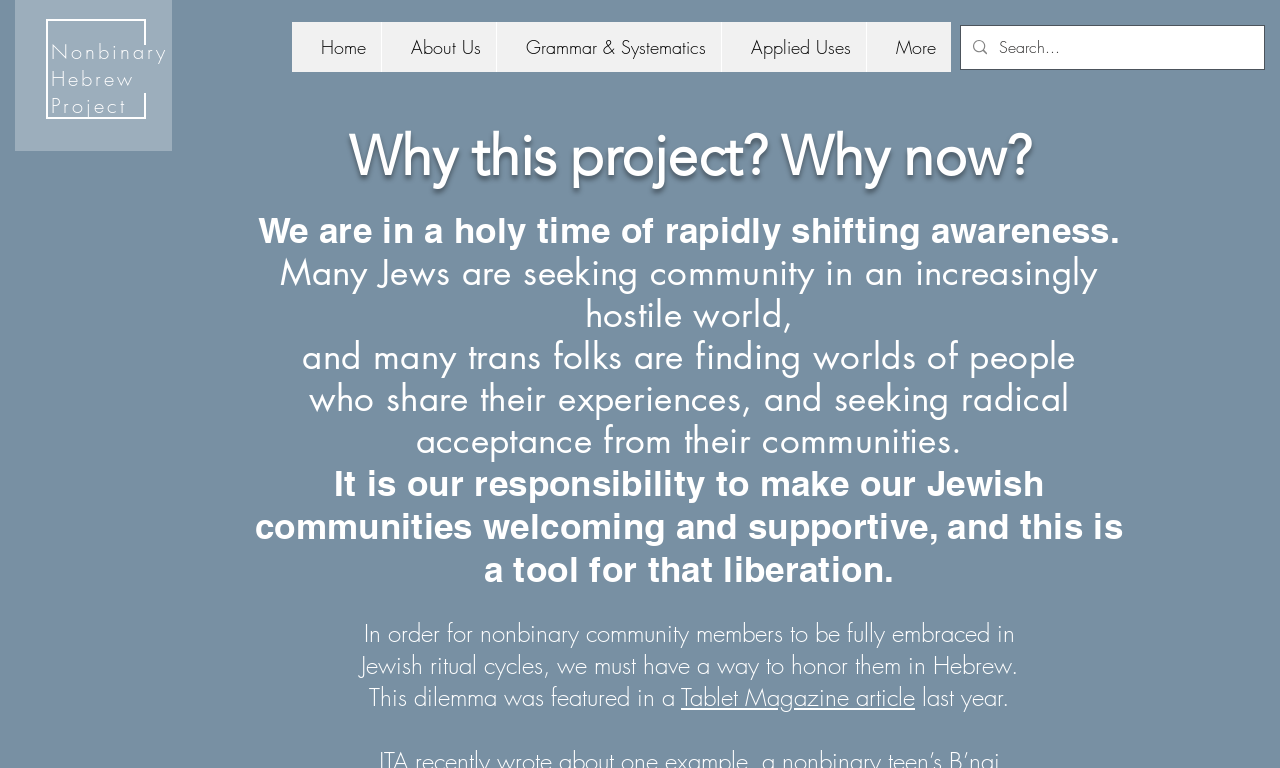Please determine the bounding box coordinates of the clickable area required to carry out the following instruction: "Search for something". The coordinates must be four float numbers between 0 and 1, represented as [left, top, right, bottom].

[0.781, 0.034, 0.955, 0.09]